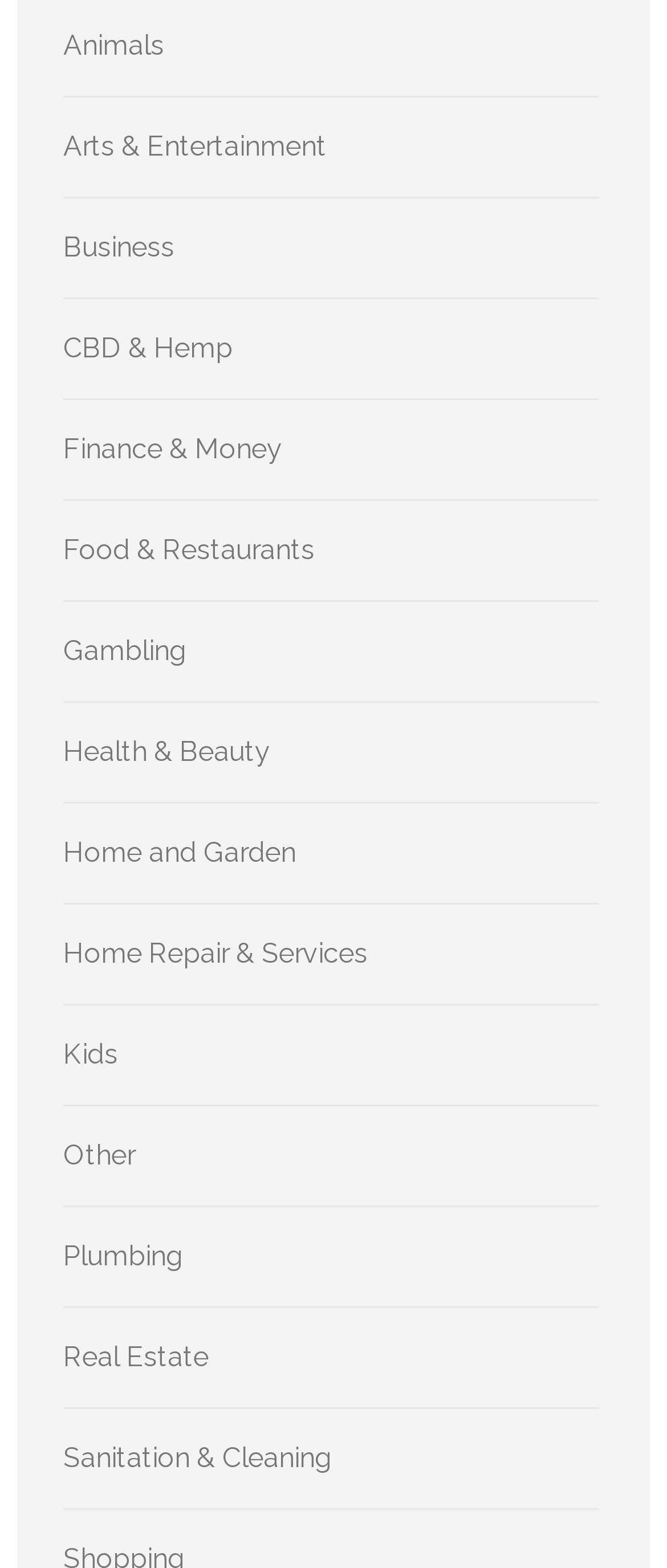Answer the question with a brief word or phrase:
Are there any categories related to finance?

Yes